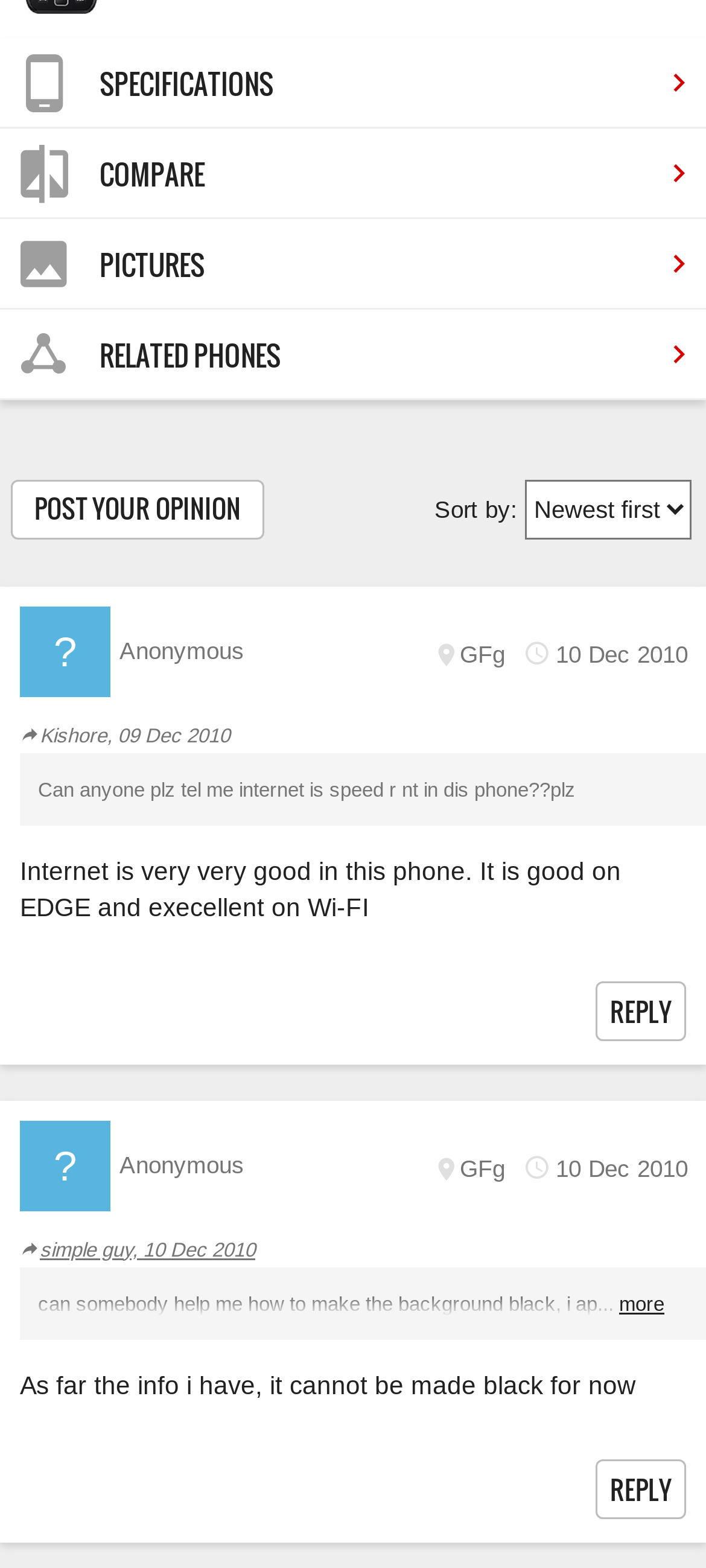Based on the element description: "Google", identify the bounding box coordinates for this UI element. The coordinates must be four float numbers between 0 and 1, listed as [left, top, right, bottom].

[0.083, 0.008, 0.186, 0.032]